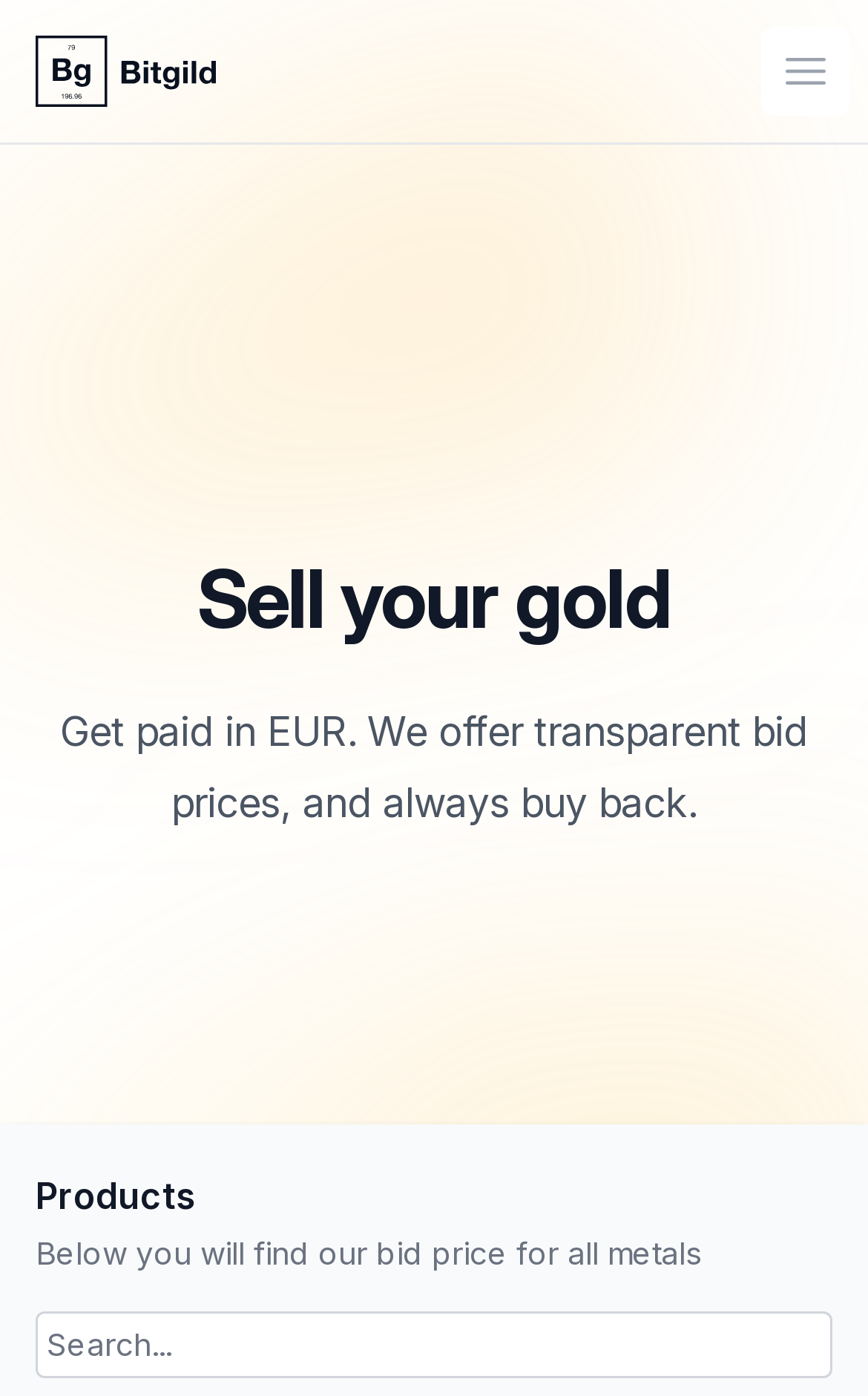Determine which piece of text is the heading of the webpage and provide it.

Sell your gold